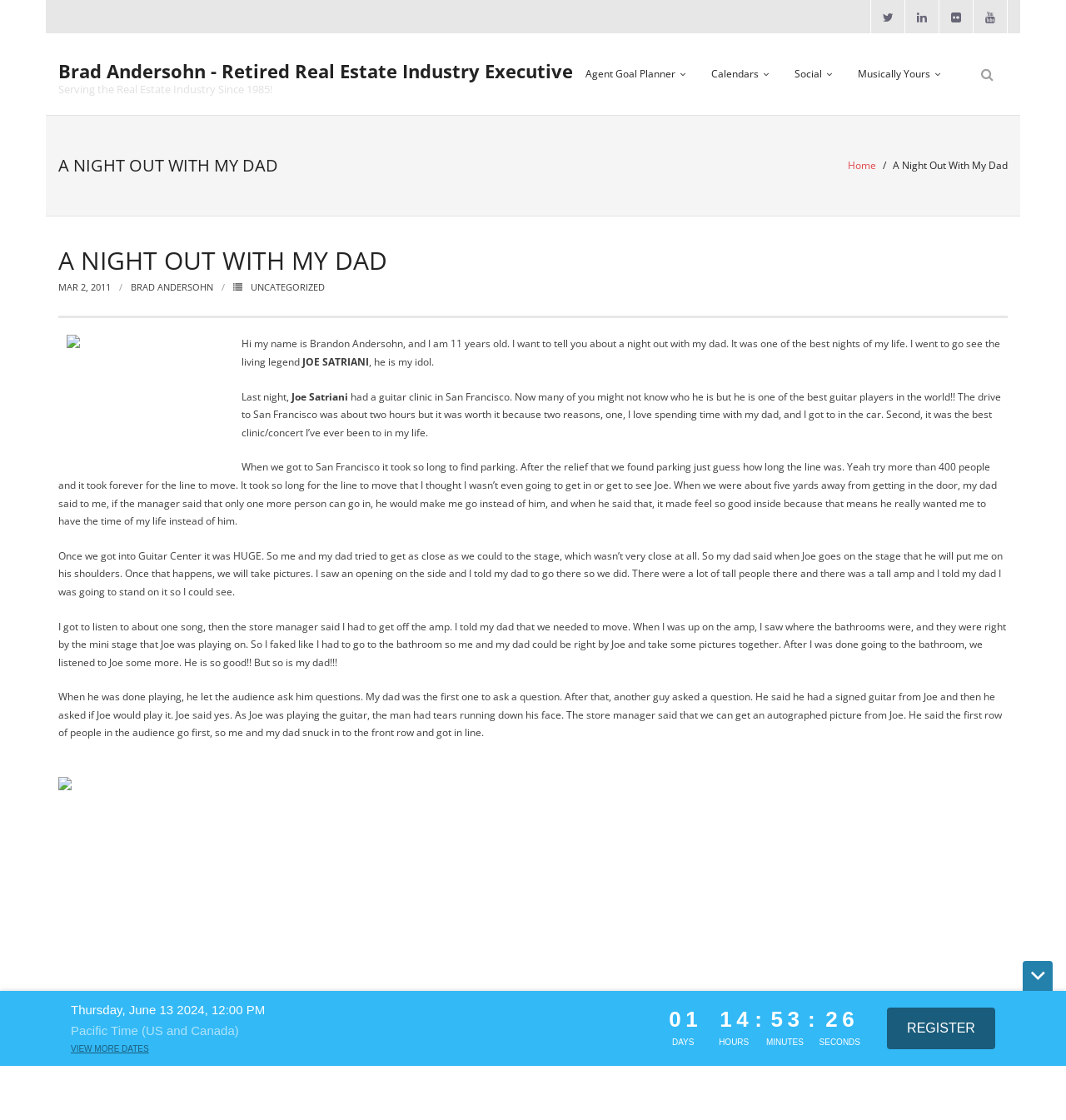Please specify the bounding box coordinates of the element that should be clicked to execute the given instruction: 'View more dates'. Ensure the coordinates are four float numbers between 0 and 1, expressed as [left, top, right, bottom].

[0.066, 0.932, 0.14, 0.942]